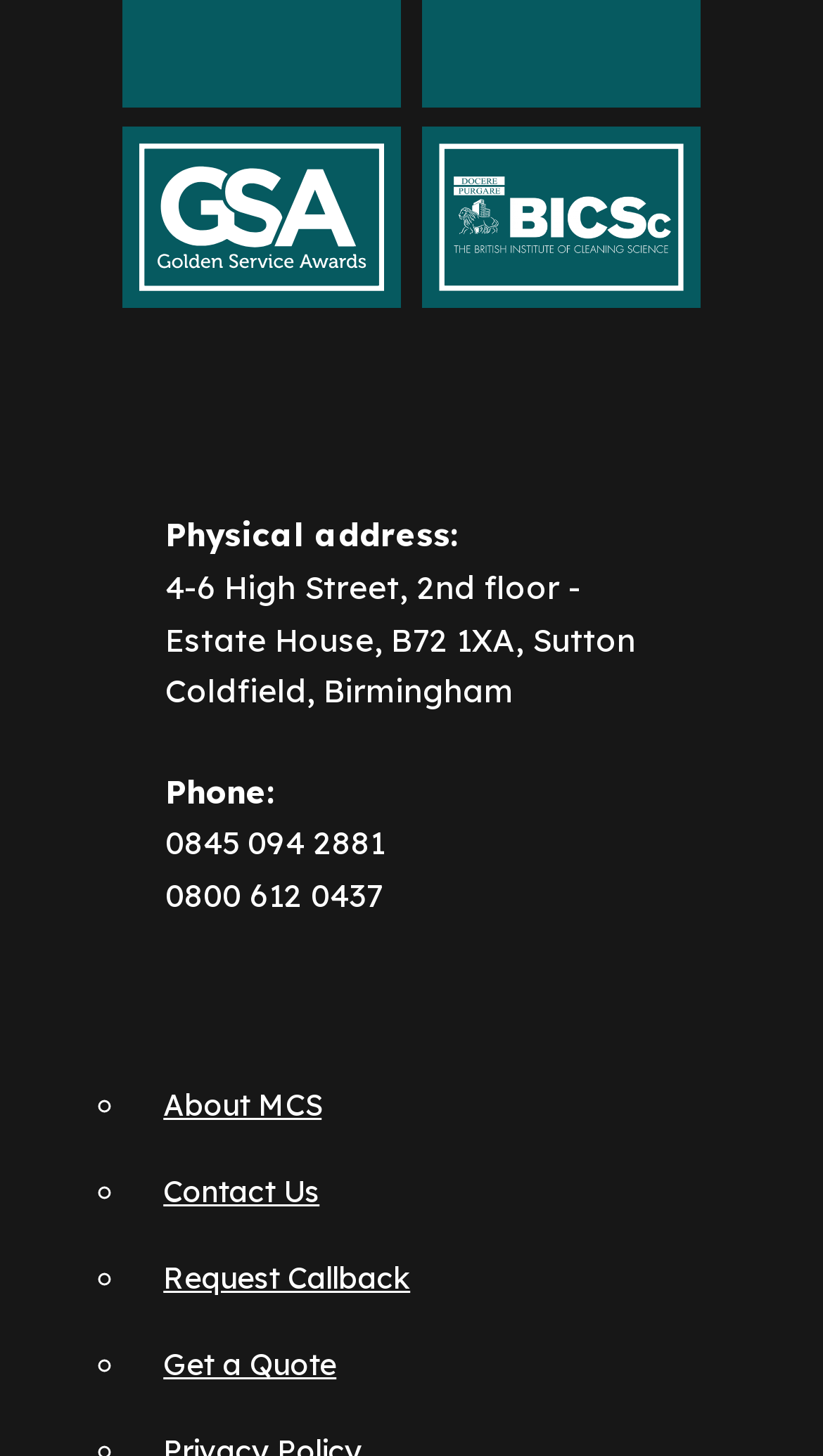What is the physical address of the company?
Refer to the image and provide a one-word or short phrase answer.

4-6 High Street, 2nd floor - Estate House, B72 1XA, Sutton Coldfield, Birmingham